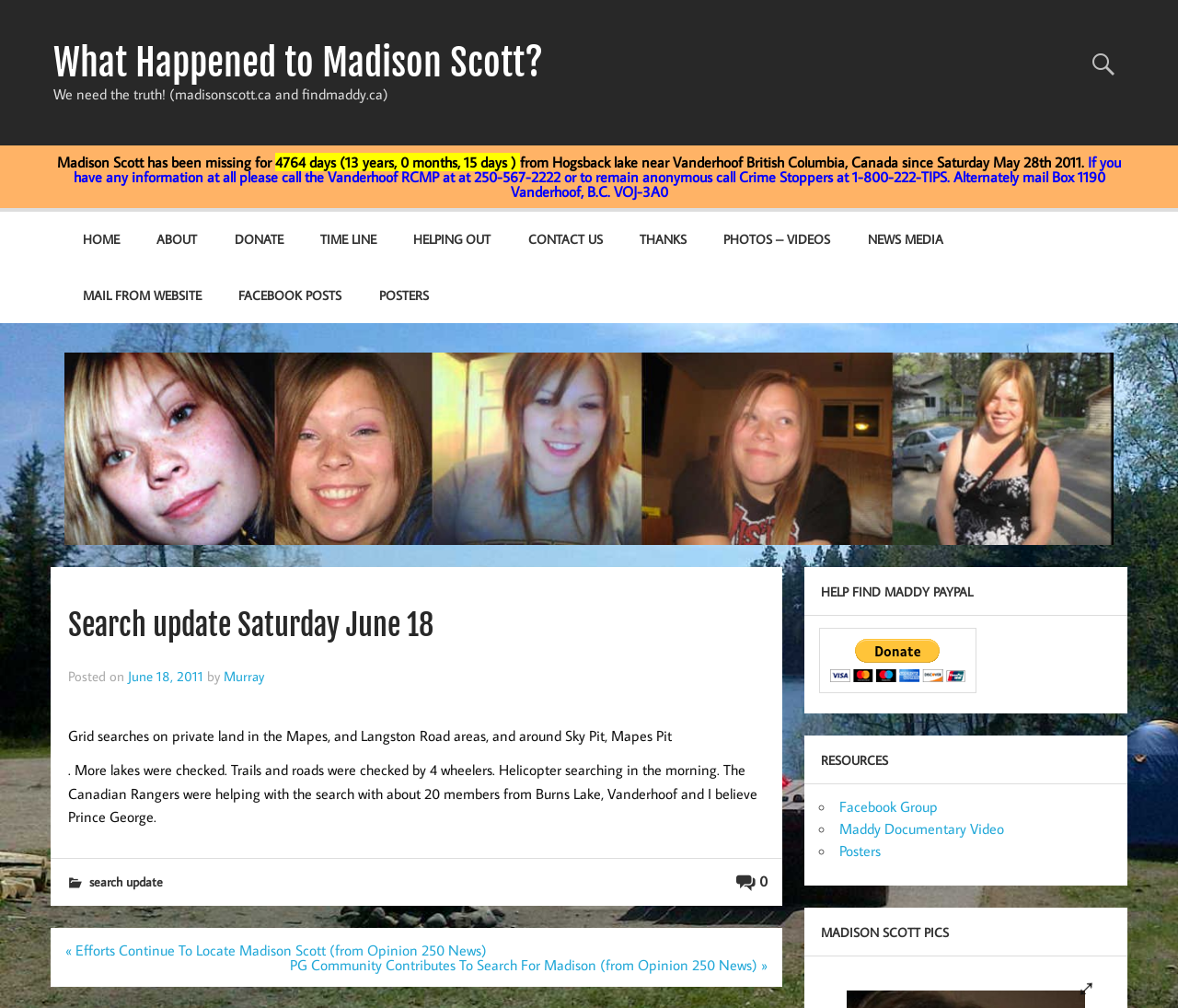Determine the bounding box coordinates of the clickable area required to perform the following instruction: "Click on the 'HOME' link". The coordinates should be represented as four float numbers between 0 and 1: [left, top, right, bottom].

[0.055, 0.21, 0.117, 0.266]